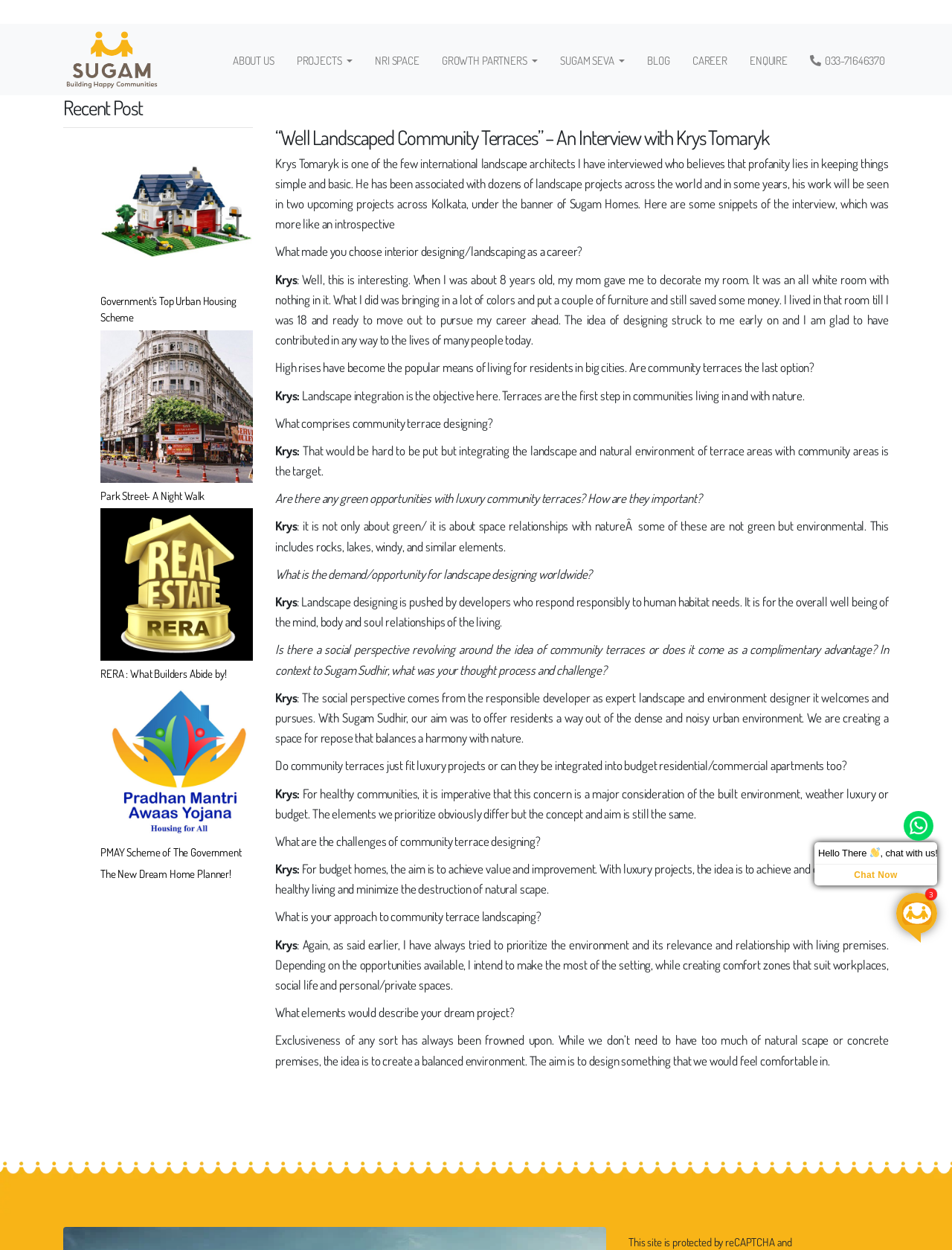Provide the bounding box coordinates for the UI element that is described by this text: "Weight Loss". The coordinates should be in the form of four float numbers between 0 and 1: [left, top, right, bottom].

None